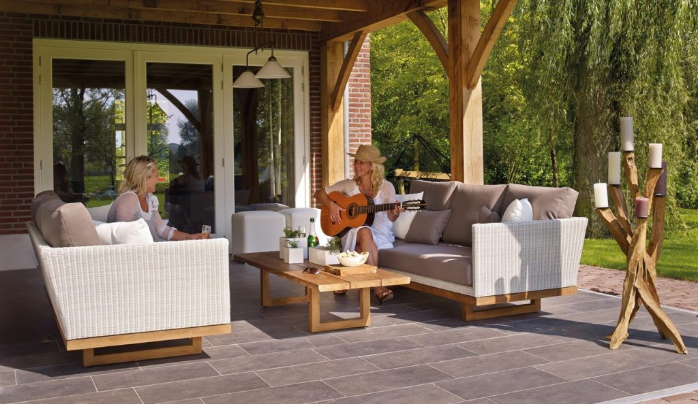Using the elements shown in the image, answer the question comprehensively: What is hanging from the ceiling?

According to the caption, the delicate hanging lanterns provide subtle illumination, enhancing the tranquility of the environment, and are a part of the tastefully arranged decor on the patio.